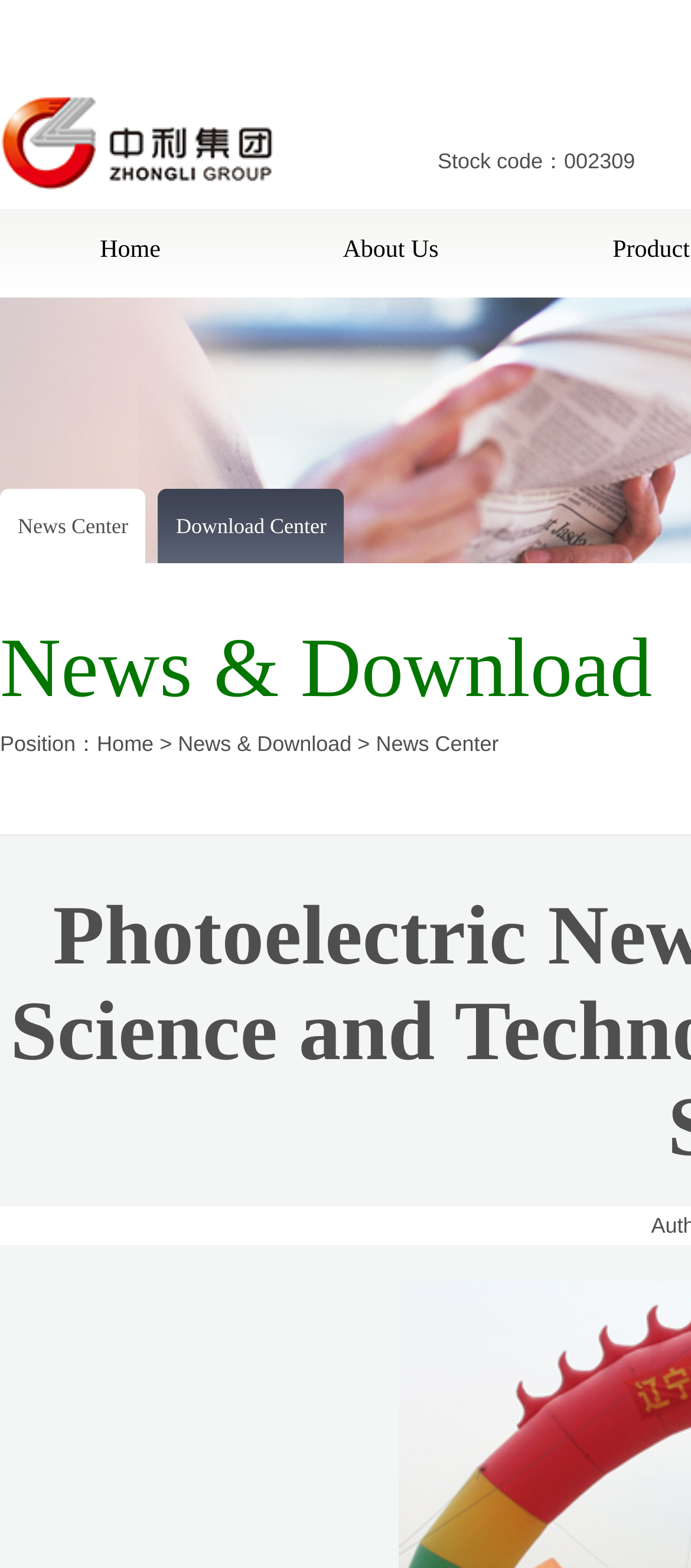Return the bounding box coordinates of the UI element that corresponds to this description: "News Center". The coordinates must be given as four float numbers in the range of 0 and 1, [left, top, right, bottom].

[0.544, 0.466, 0.722, 0.482]